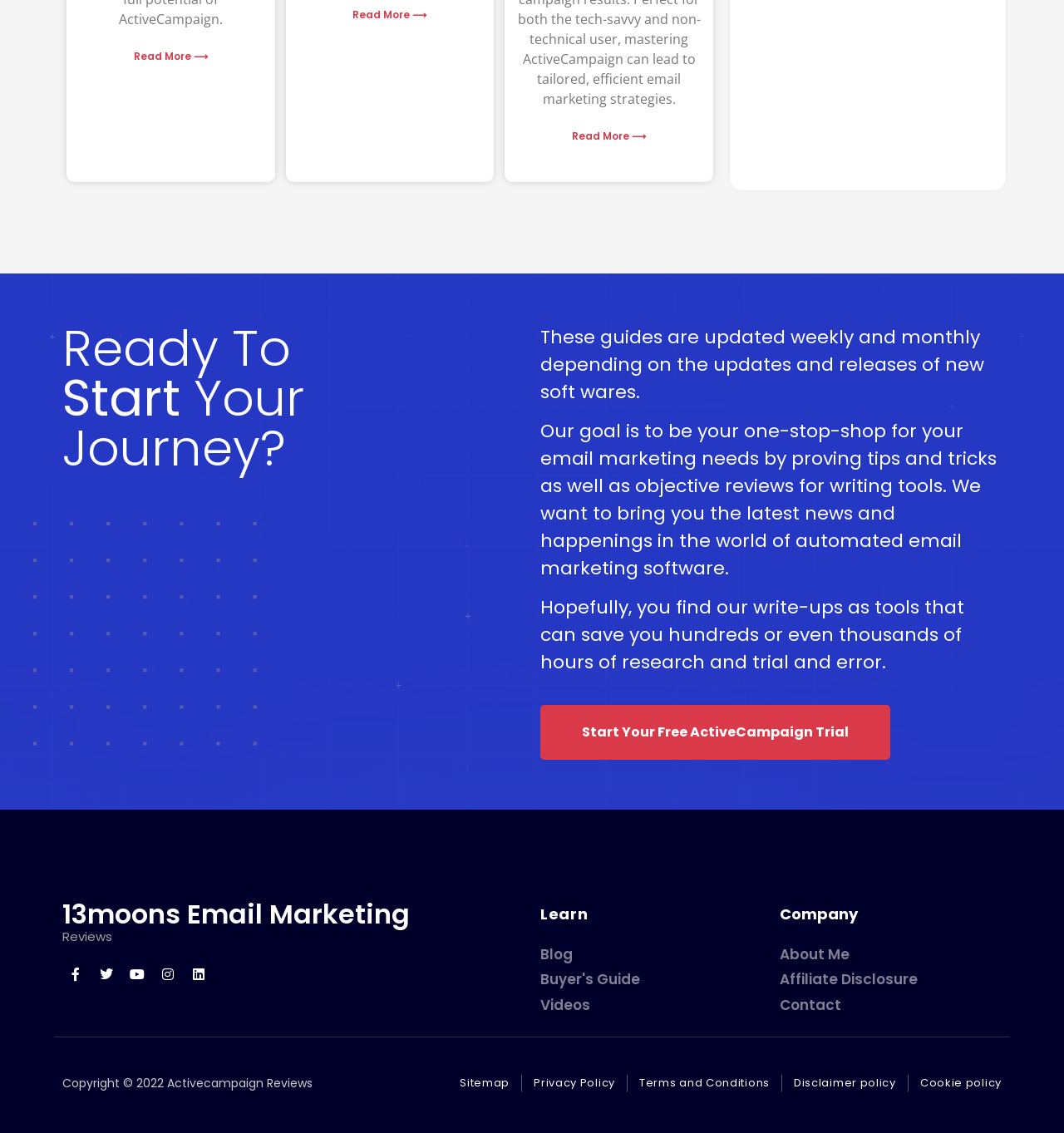Provide the bounding box coordinates of the HTML element this sentence describes: "Affiliate Disclosure". The bounding box coordinates consist of four float numbers between 0 and 1, i.e., [left, top, right, bottom].

[0.732, 0.856, 0.938, 0.874]